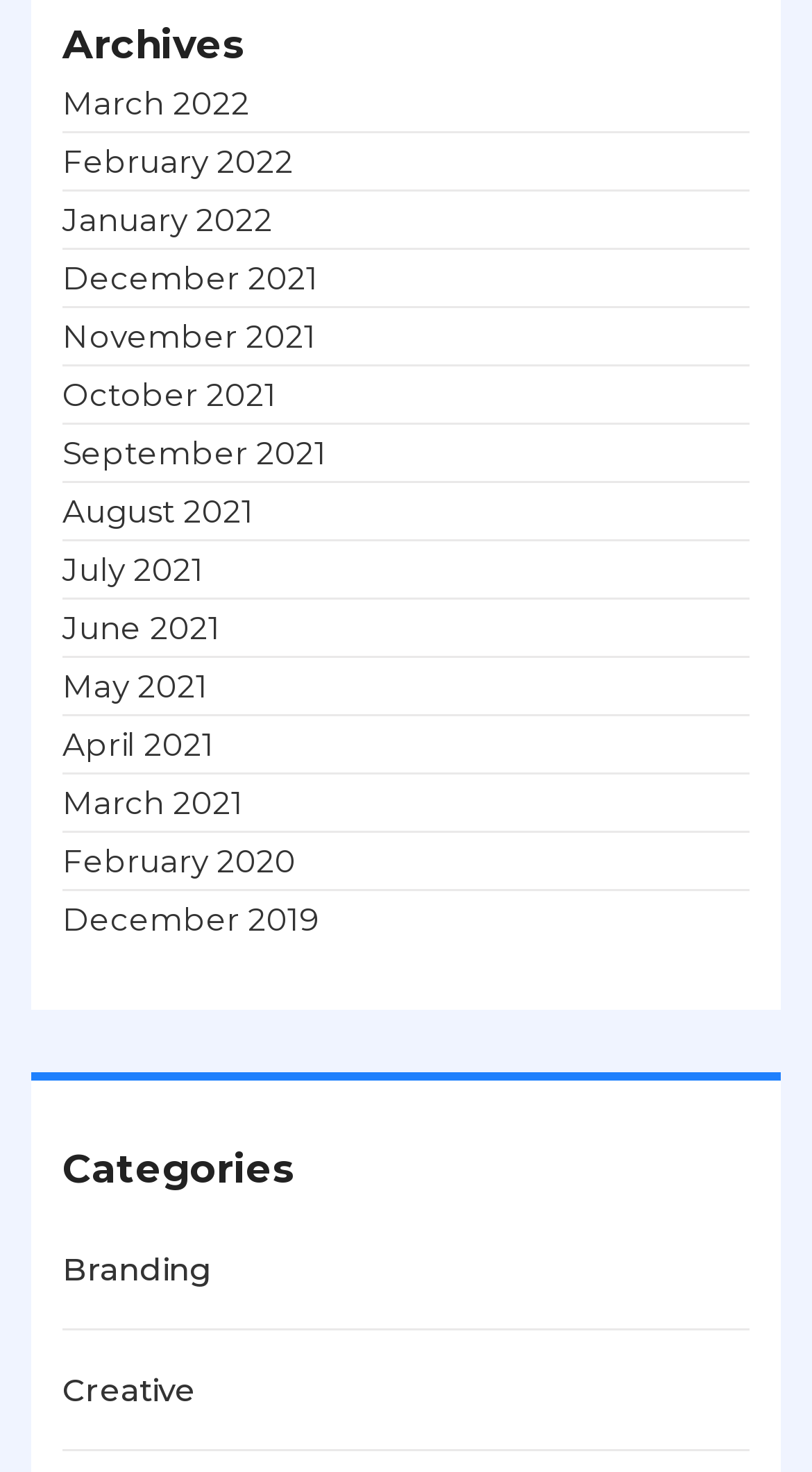Using the provided element description: "Creative", determine the bounding box coordinates of the corresponding UI element in the screenshot.

[0.077, 0.925, 0.241, 0.963]